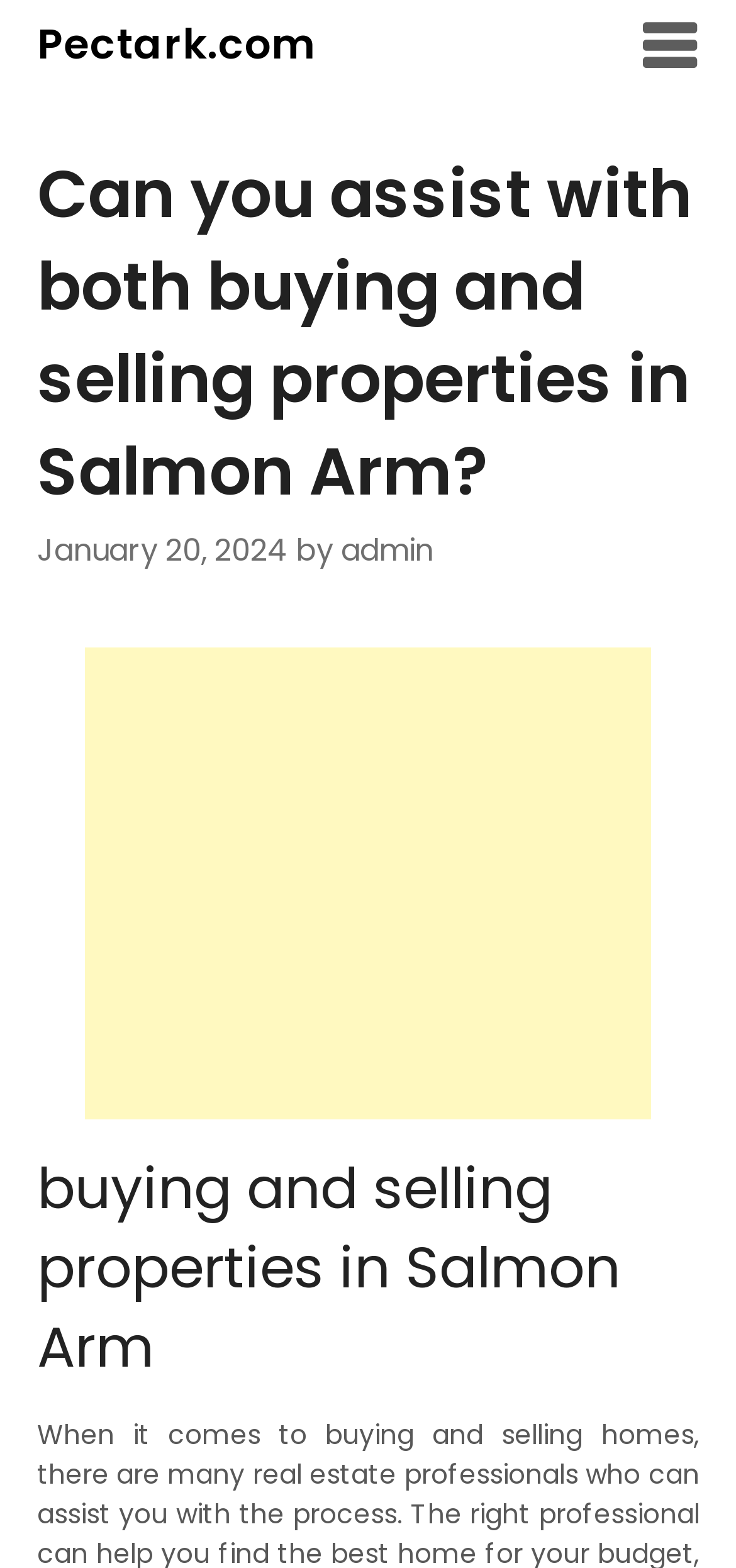What is the topic of the webpage?
Examine the image and provide an in-depth answer to the question.

The topic of the webpage can be determined by looking at the heading 'buying and selling properties in Salmon Arm' which suggests that the webpage is about properties in Salmon Arm.